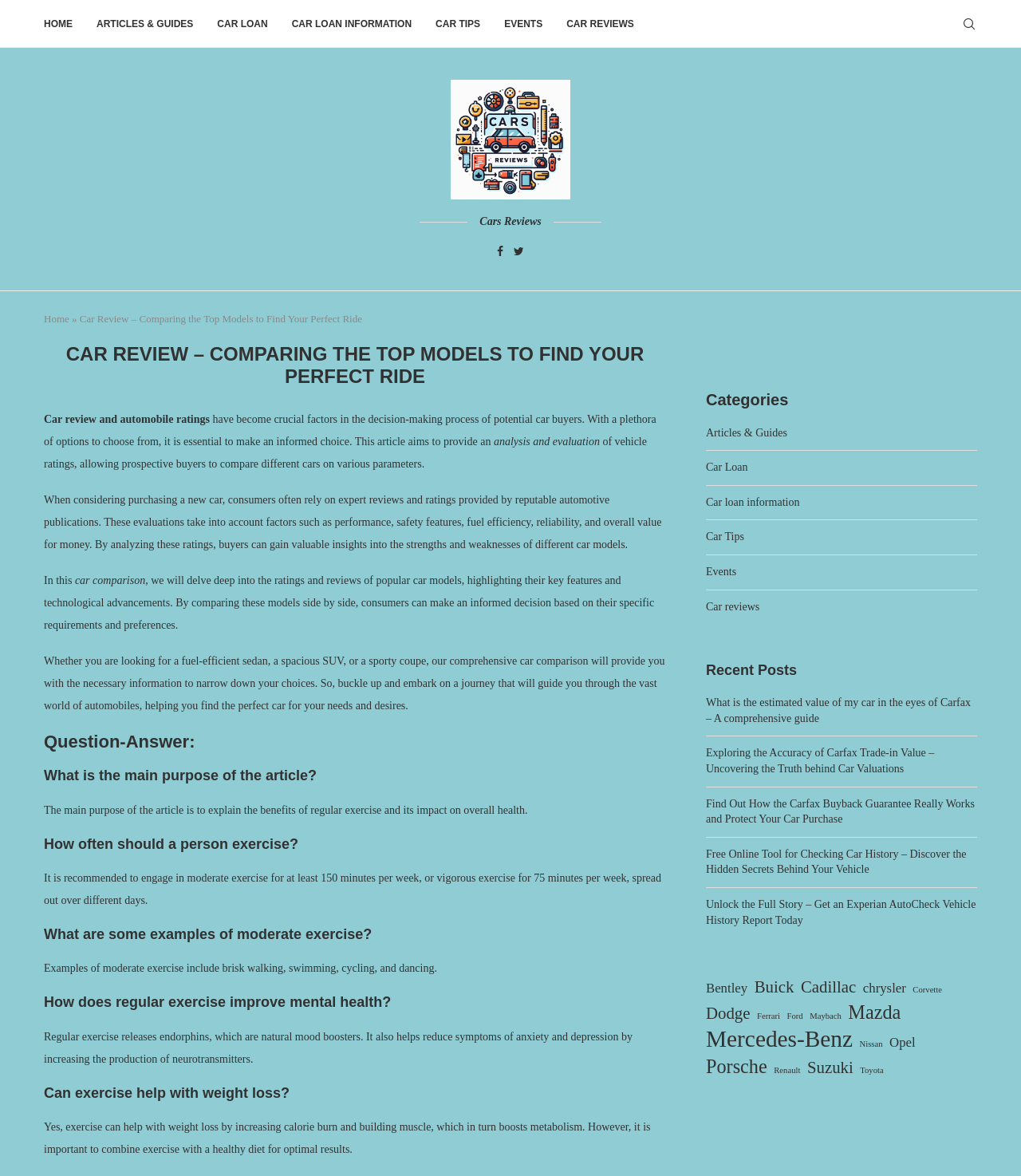Given the description Events, predict the bounding box coordinates of the UI element. Ensure the coordinates are in the format (top-left x, top-left y, bottom-right x, bottom-right y) and all values are between 0 and 1.

[0.494, 0.001, 0.531, 0.04]